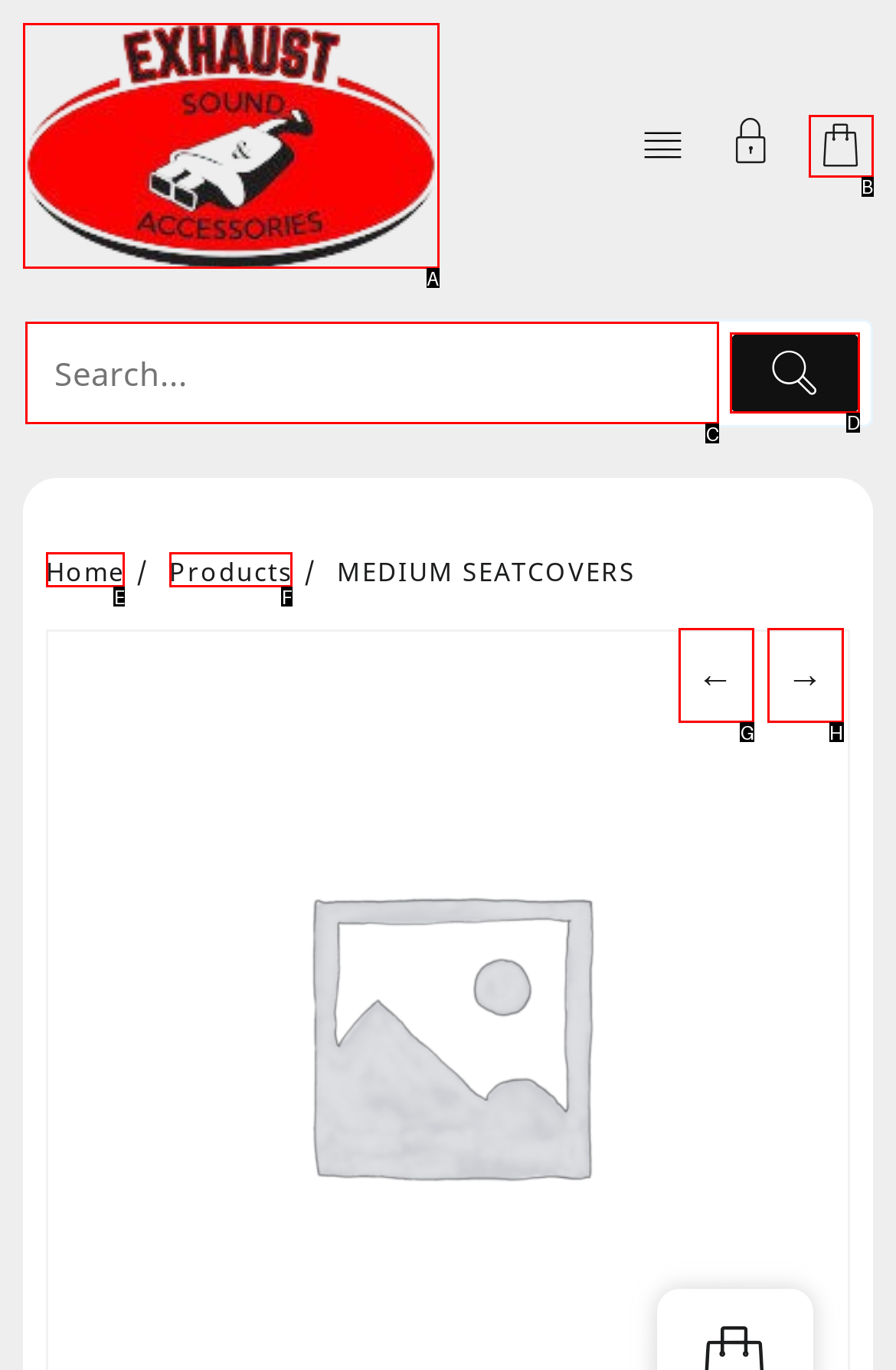Identify the correct choice to execute this task: Go to Home page
Respond with the letter corresponding to the right option from the available choices.

None